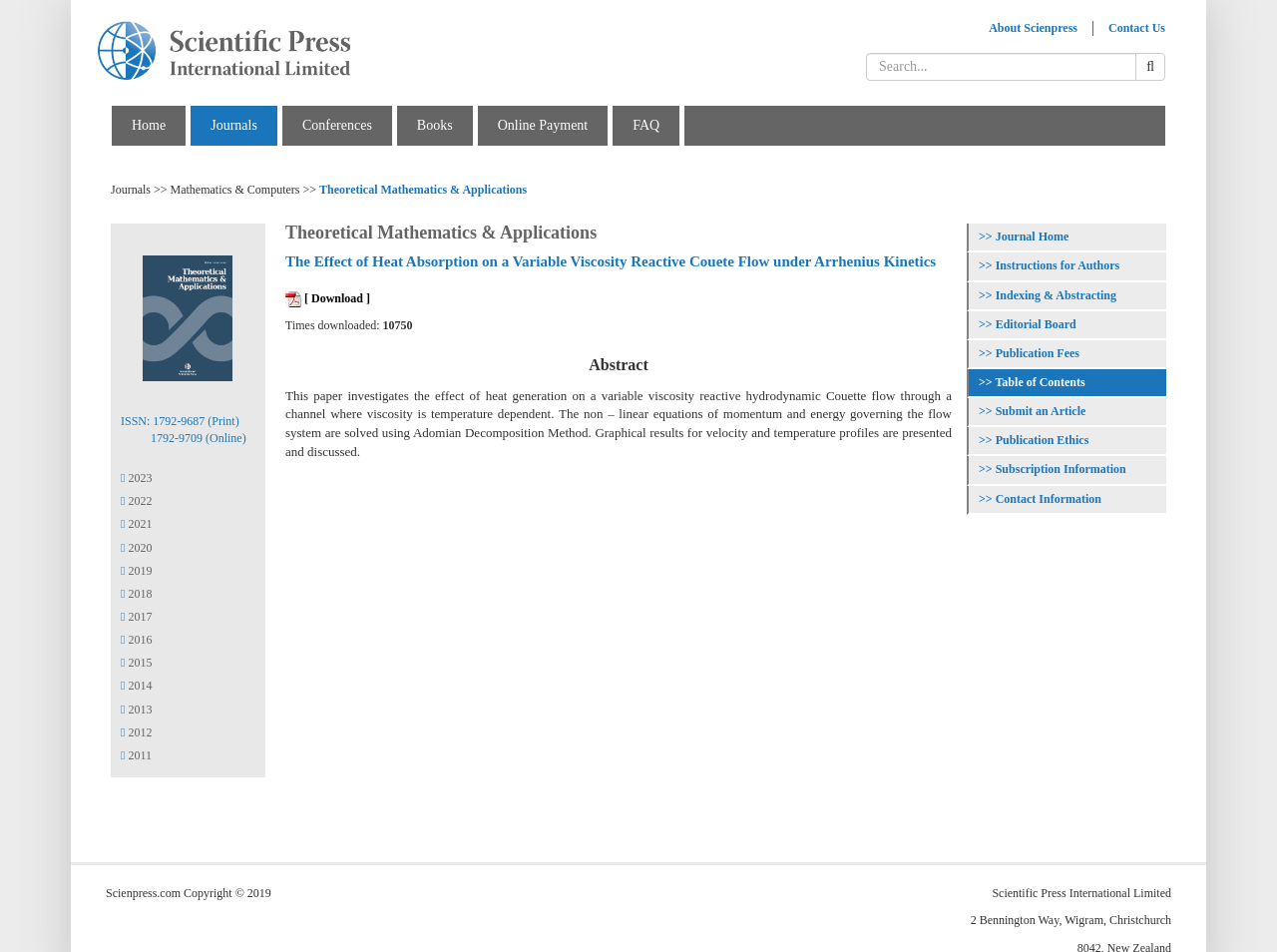Please identify the coordinates of the bounding box for the clickable region that will accomplish this instruction: "View the abstract".

[0.461, 0.374, 0.508, 0.392]